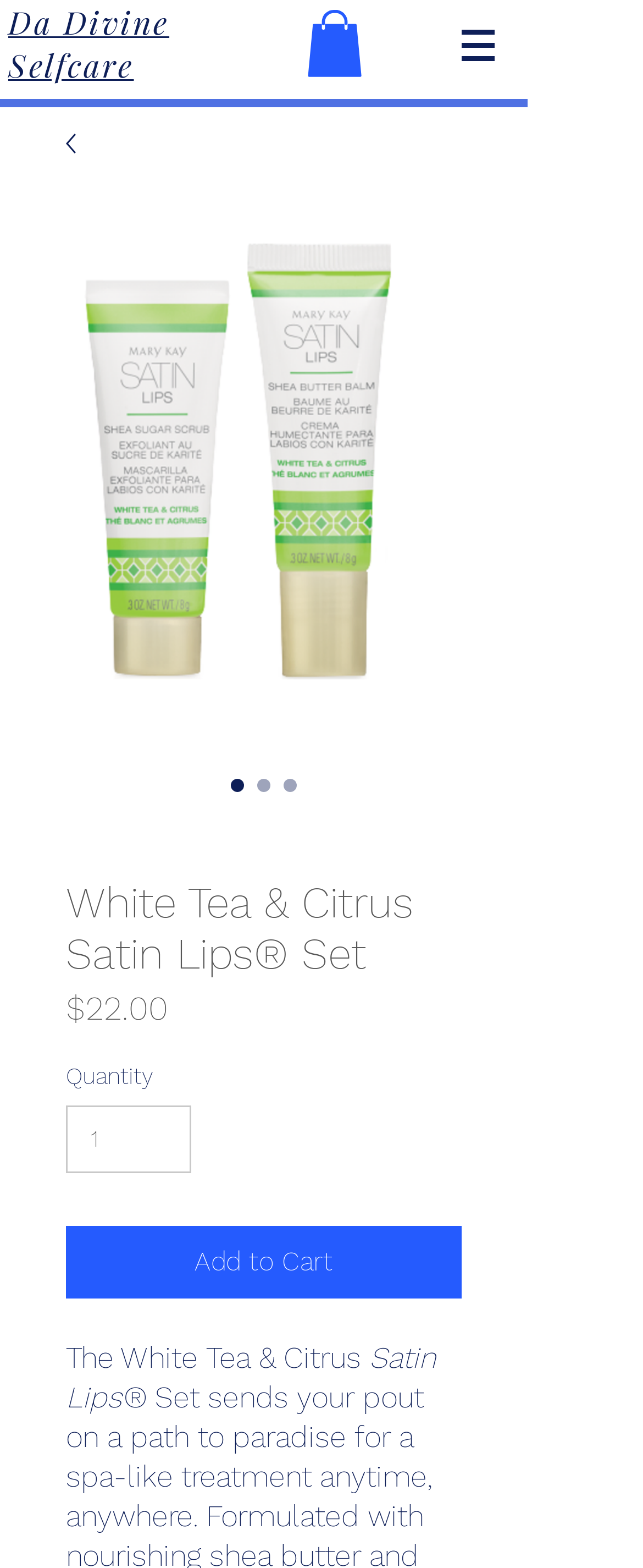Use a single word or phrase to answer the question: What is the purpose of the 'Add to Cart' button?

To add the product to cart